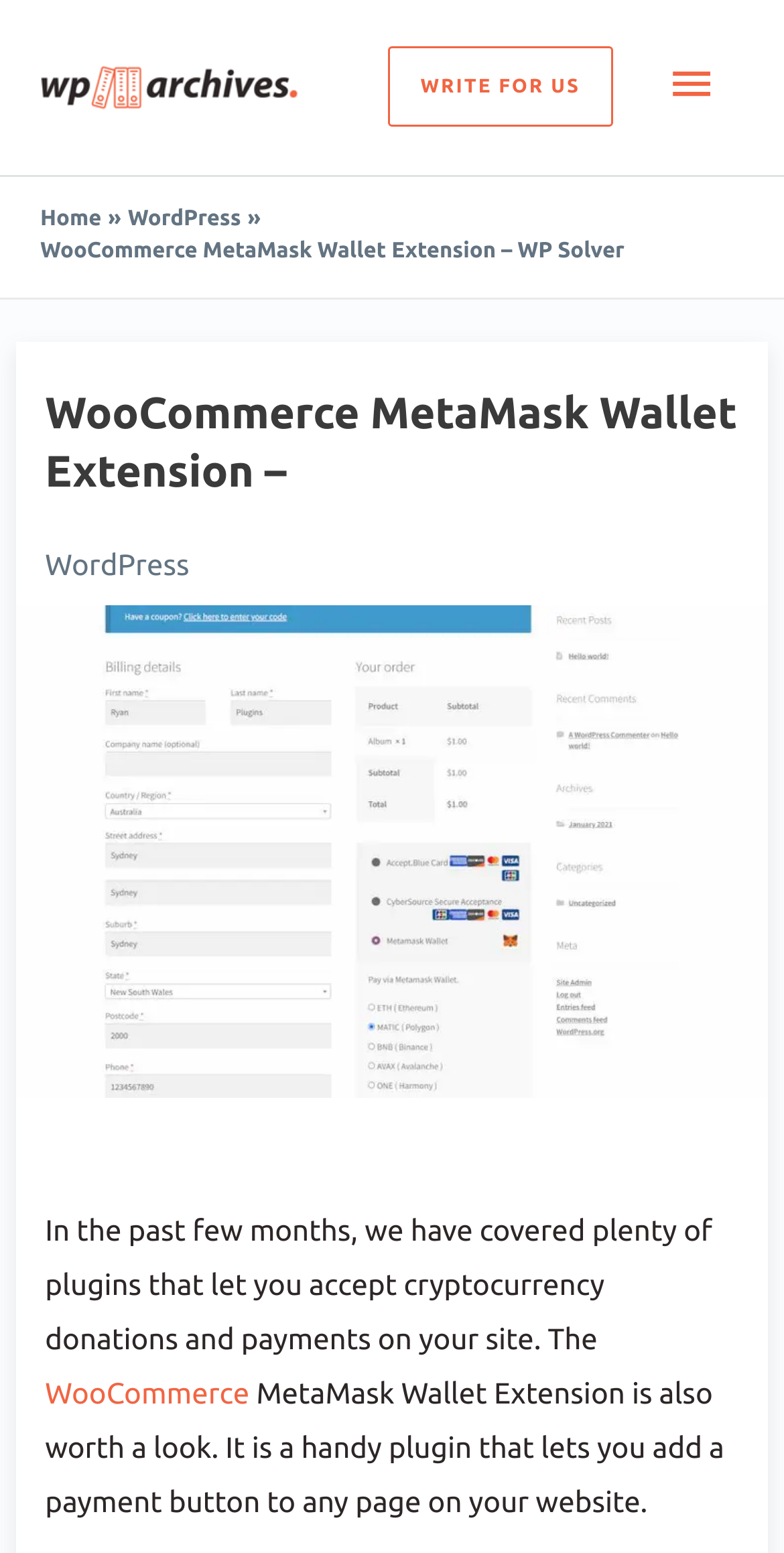Generate a thorough description of the webpage.

The webpage is about the WooCommerce MetaMask Wallet Extension, a plugin for accepting cryptocurrency donations and payments on a website. At the top left corner, there is a WP Archives logo, which is an image linked to the WP Archives website. Next to it, there is a main menu button that, when expanded, reveals the primary menu.

Below the logo and main menu button, there is a navigation section with breadcrumbs, showing the current page's location in the website's hierarchy. The breadcrumbs consist of three links: "Home", "WordPress", and the current page's title, "WooCommerce MetaMask Wallet Extension – WP Solver".

The main content of the page is divided into two sections. The top section has a heading that reads "WooCommerce MetaMask Wallet Extension –" followed by a link to the "WordPress" category. Below the heading, there is an image related to the plugin.

The bottom section of the main content starts with a brief introduction, stating that the website has covered various plugins for accepting cryptocurrency donations and payments in the past few months. The text then highlights the WooCommerce MetaMask Wallet Extension as a worthy plugin that allows users to add a payment button to any page on their website. There is also a link to the "WooCommerce" website within the text.